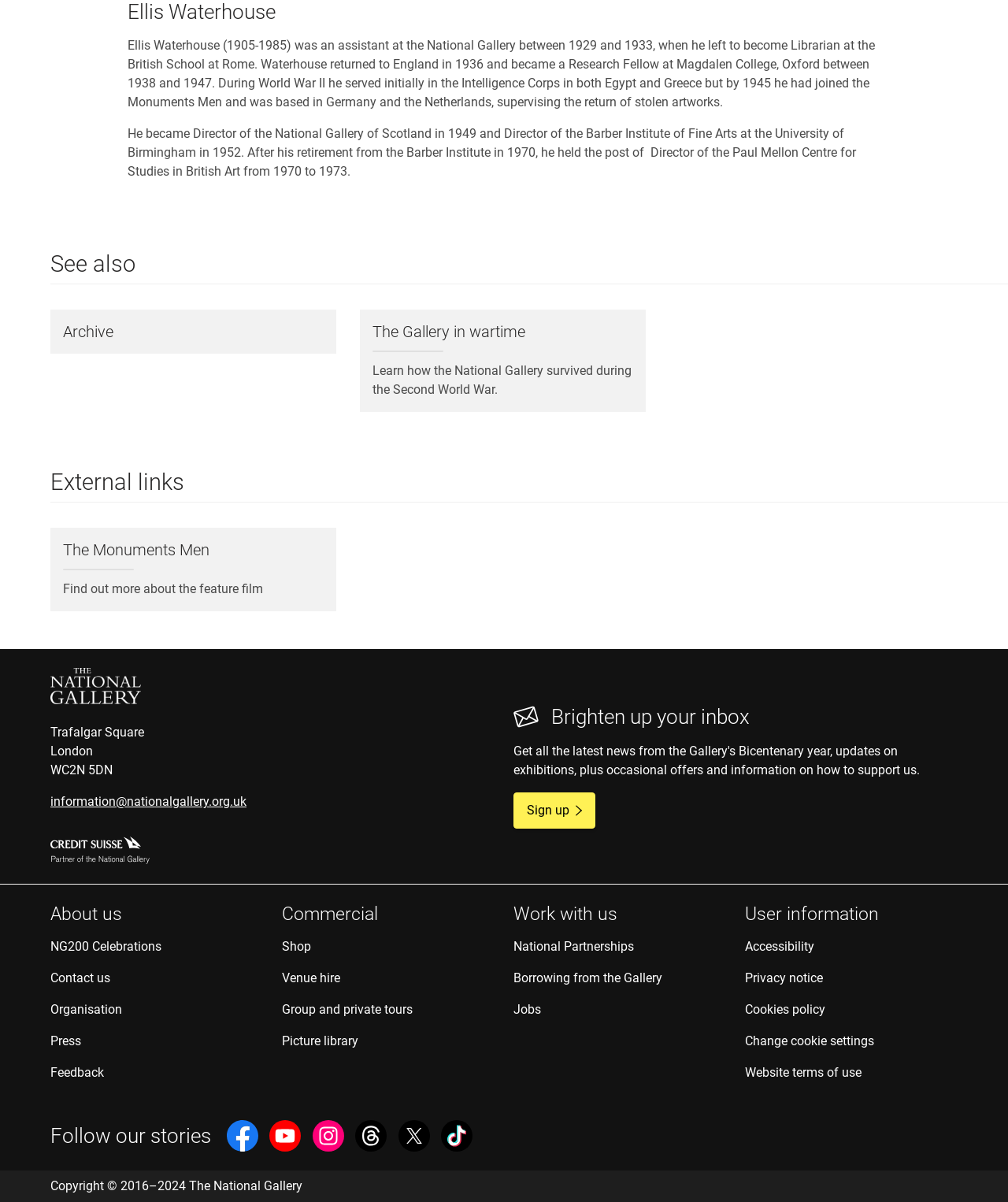Refer to the screenshot and give an in-depth answer to this question: What is the name of the organization that partnered with the National Gallery?

The link element with ID 406 and the image element with ID 545 indicate that Credit Suisse is a partner of the National Gallery.